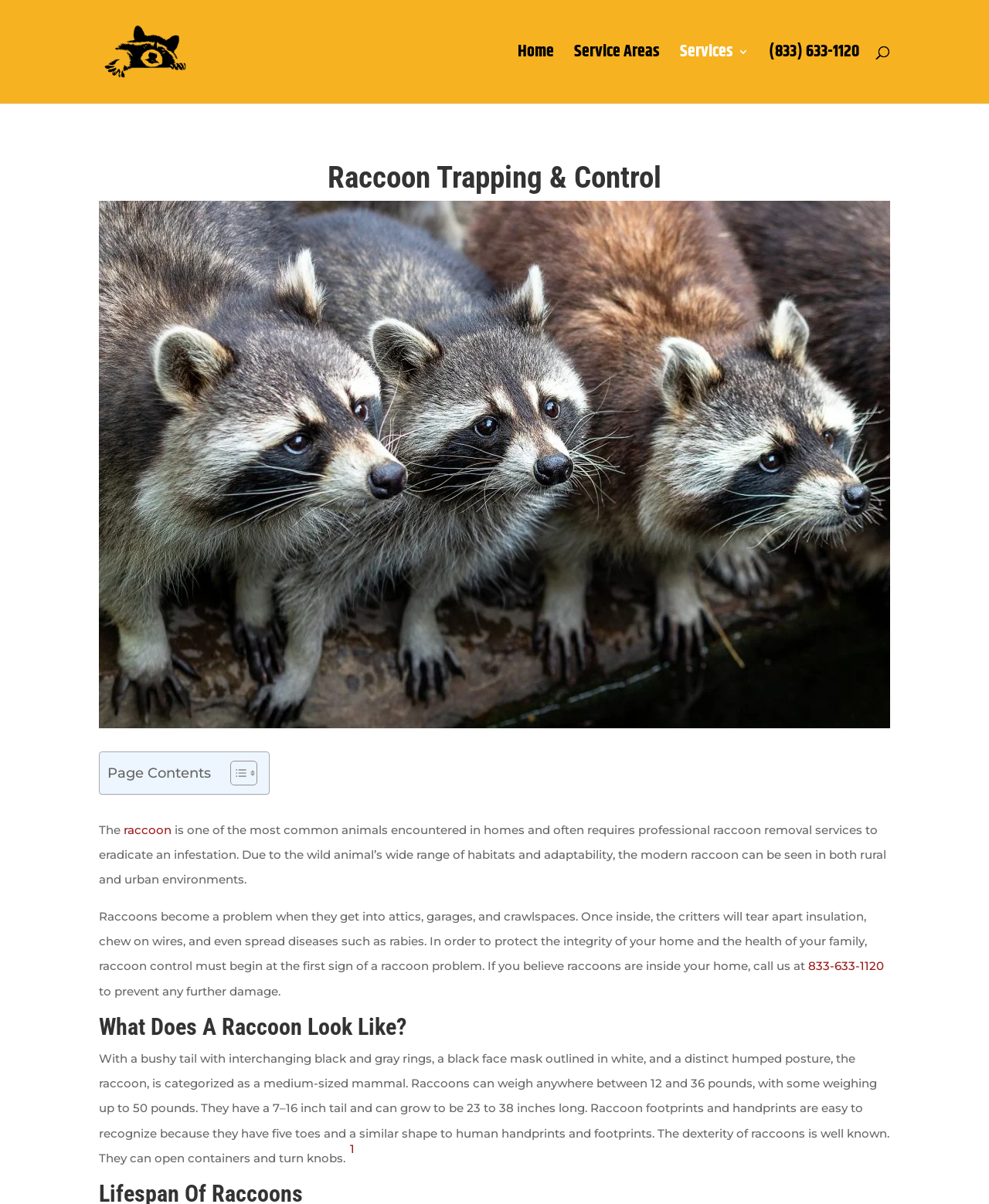What is the purpose of raccoon control?
Look at the image and provide a short answer using one word or a phrase.

To protect home and family health